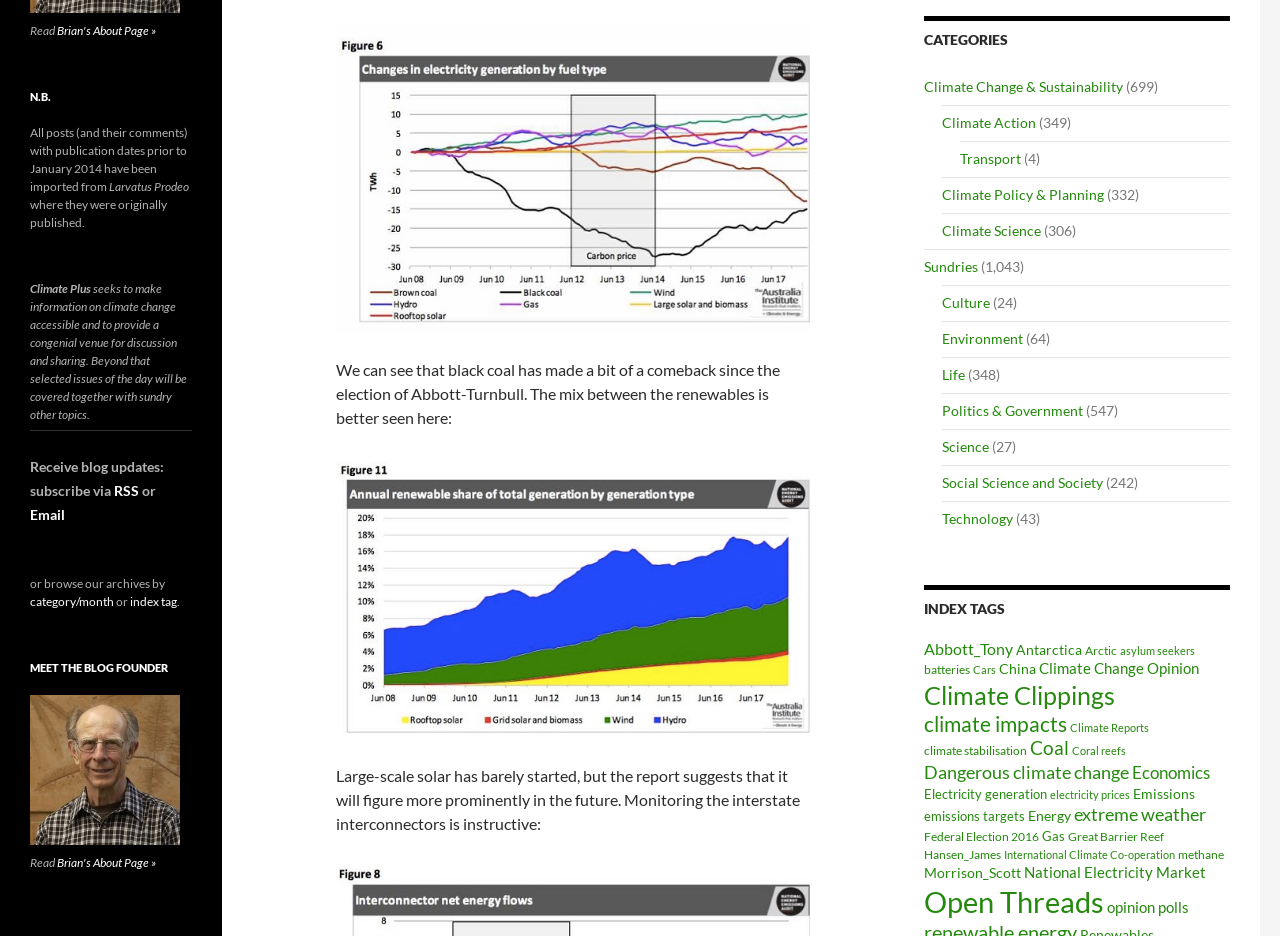Determine the bounding box coordinates for the region that must be clicked to execute the following instruction: "Read Brian's About Page".

[0.045, 0.024, 0.122, 0.04]